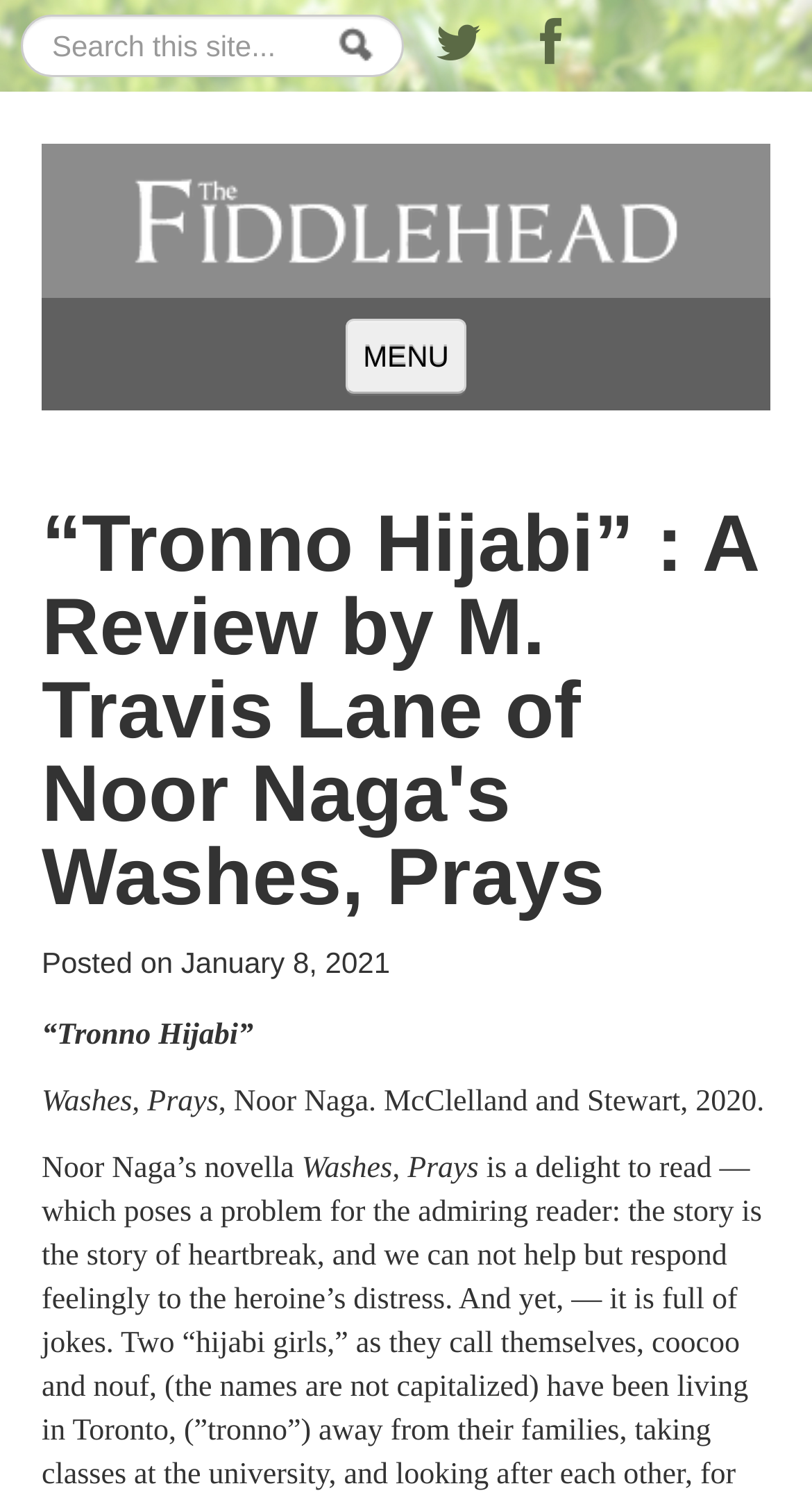Please determine the bounding box coordinates of the section I need to click to accomplish this instruction: "Read the review of Washes, Prays".

[0.051, 0.336, 0.949, 0.615]